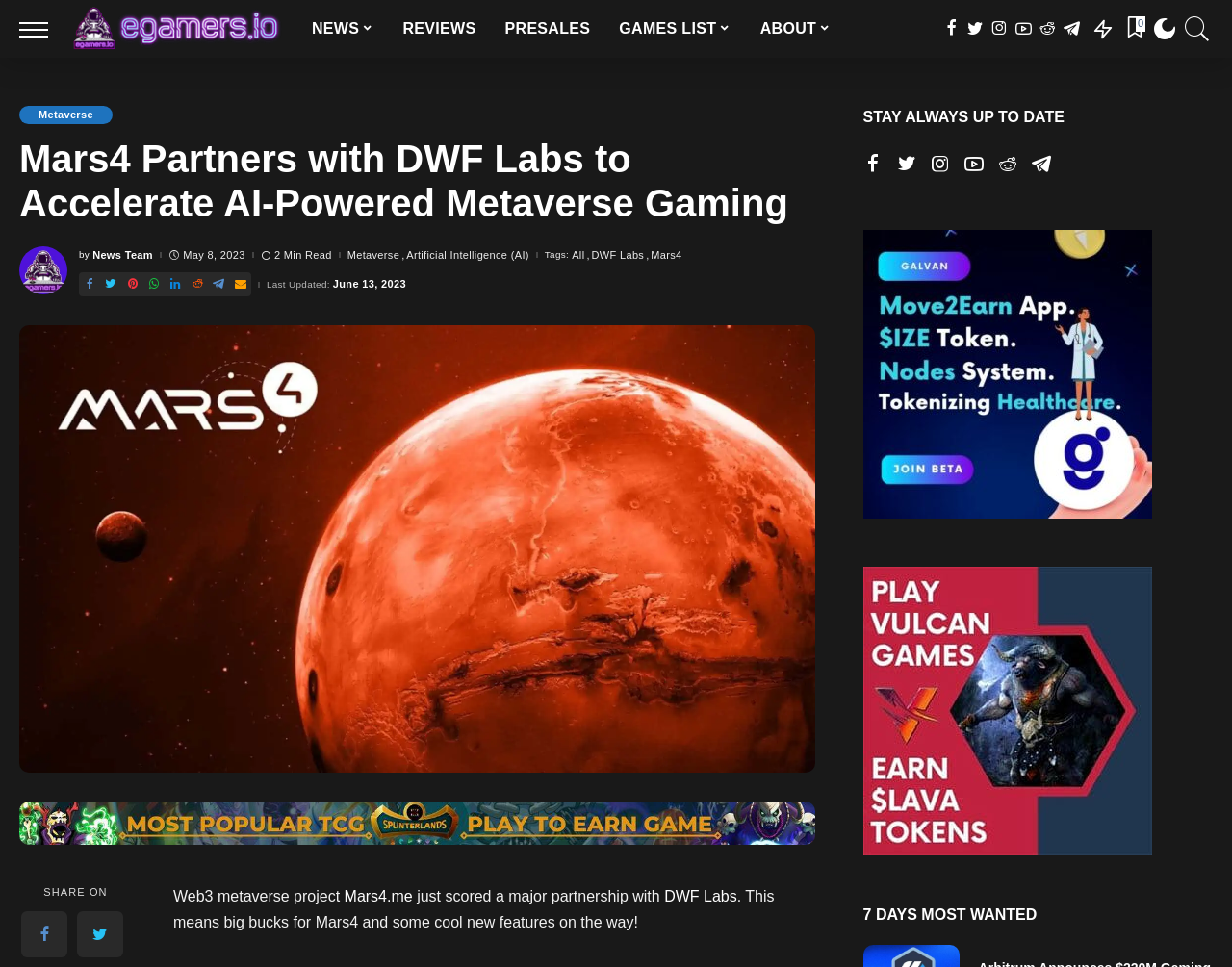Identify the bounding box coordinates of the area that should be clicked in order to complete the given instruction: "Click the ABOUT tab". The bounding box coordinates should be four float numbers between 0 and 1, i.e., [left, top, right, bottom].

None